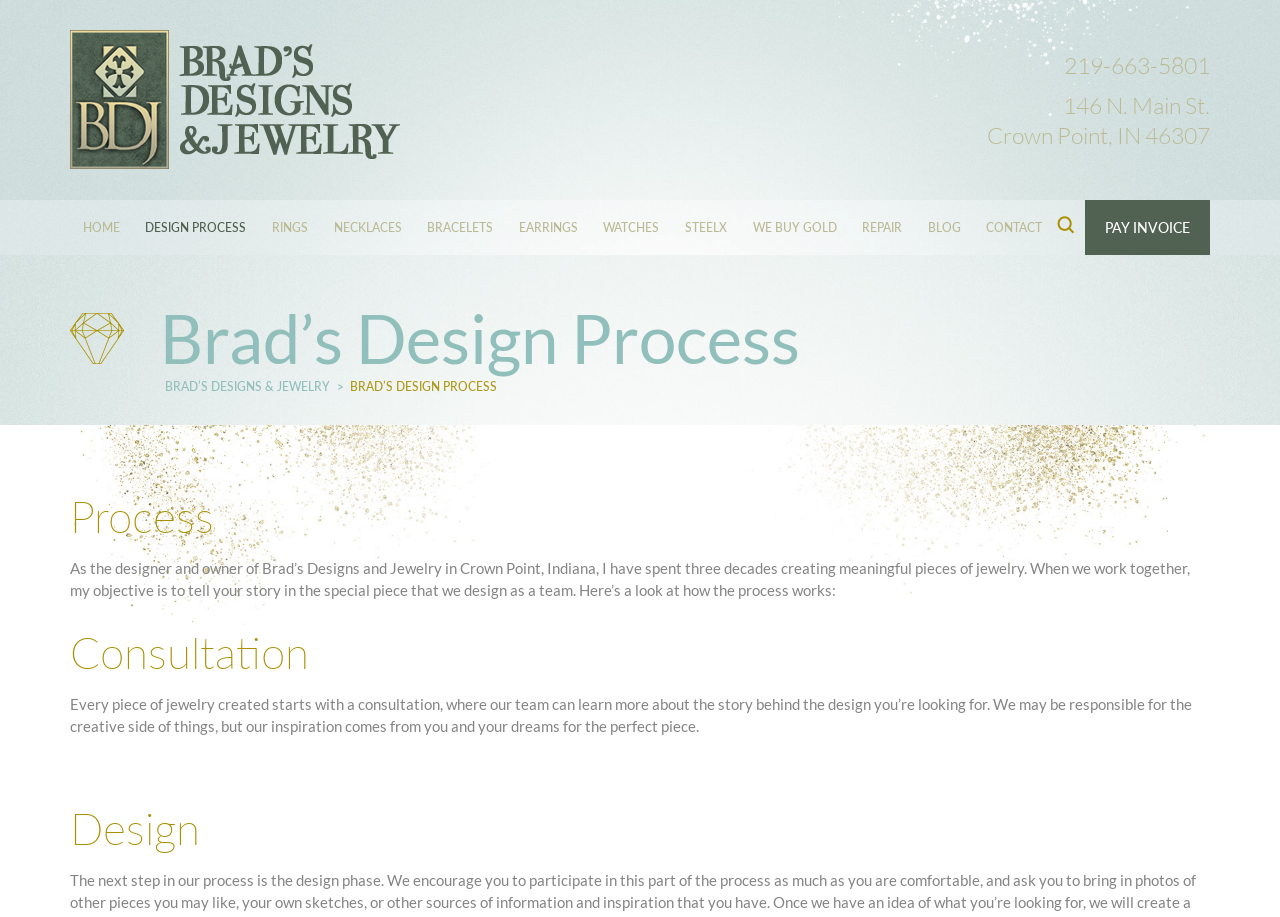Can you pinpoint the bounding box coordinates for the clickable element required for this instruction: "Search for something"? The coordinates should be four float numbers between 0 and 1, i.e., [left, top, right, bottom].

[0.945, 0.229, 0.965, 0.256]